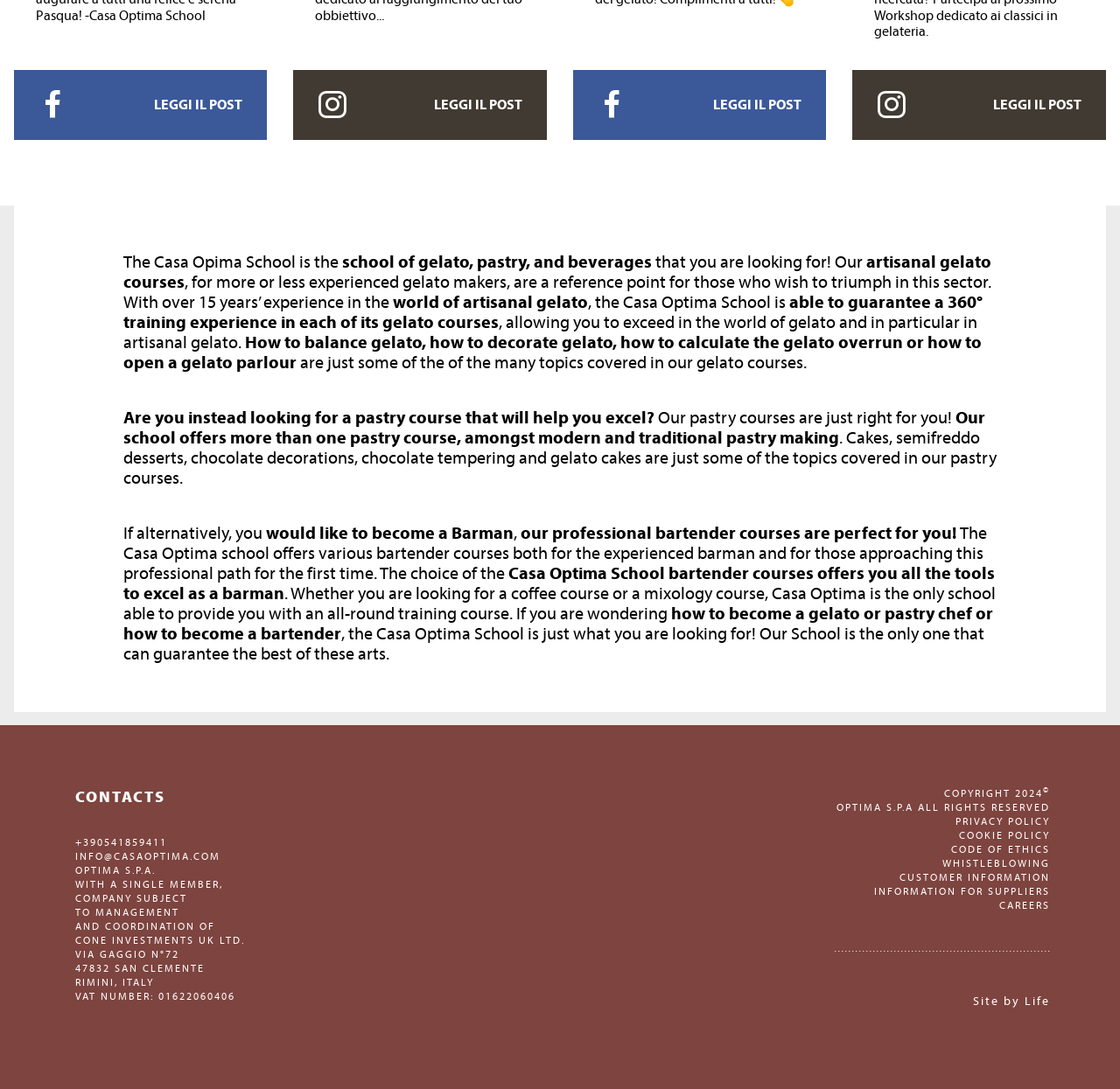Based on what you see in the screenshot, provide a thorough answer to this question: What is the contact information for Casa Optima?

The contact information for Casa Optima is provided at the bottom of the webpage. The phone number is +390541859411 and the email address is INFO@CASAOPTIMA.COM.